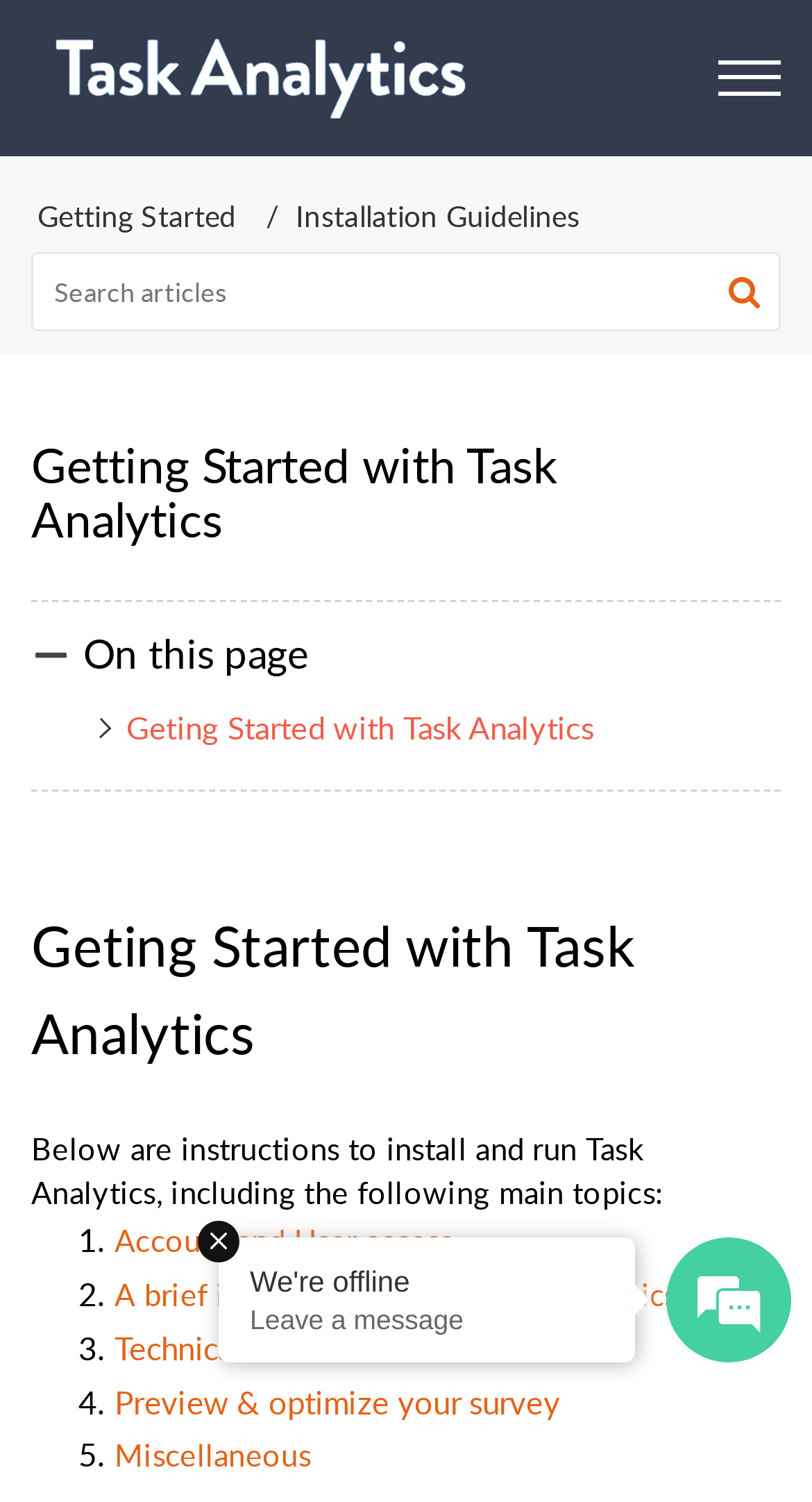Create an in-depth description of the webpage, covering main sections.

The webpage is an introductory guide on how to get started with Task Analytics. At the top left, there is a link to the Task Analytics home page, accompanied by an image. On the top right, there is a menu button. Below the menu button, there is a navigation section with breadcrumbs, which includes links to "Getting Started" and "Installation Guidelines".

In the middle of the page, there is a search bar with a textbox and a search button, which has an image inside. Above the search bar, there is a heading that reads "Getting Started with Task Analytics". Below the search bar, there is an image, followed by a static text that says "On this page". 

There is a link to "Getting Started with Task Analytics" below the static text. Further down, there is a heading with the same title, followed by a paragraph that explains the content of the page. The paragraph is followed by a list of five main topics, each with a link to a specific section: "Account and User access", "A brief introduction to the Task Analytics Survey", "Technical installation", "Preview & optimize your survey", and "Miscellaneous". Each list item is marked with a number (1 to 5).

At the bottom of the page, there is a section that appears to be a notification or alert, which includes an emphasis element and a paragraph that says "Leave a message". There is also a generic element that says "We're offline".